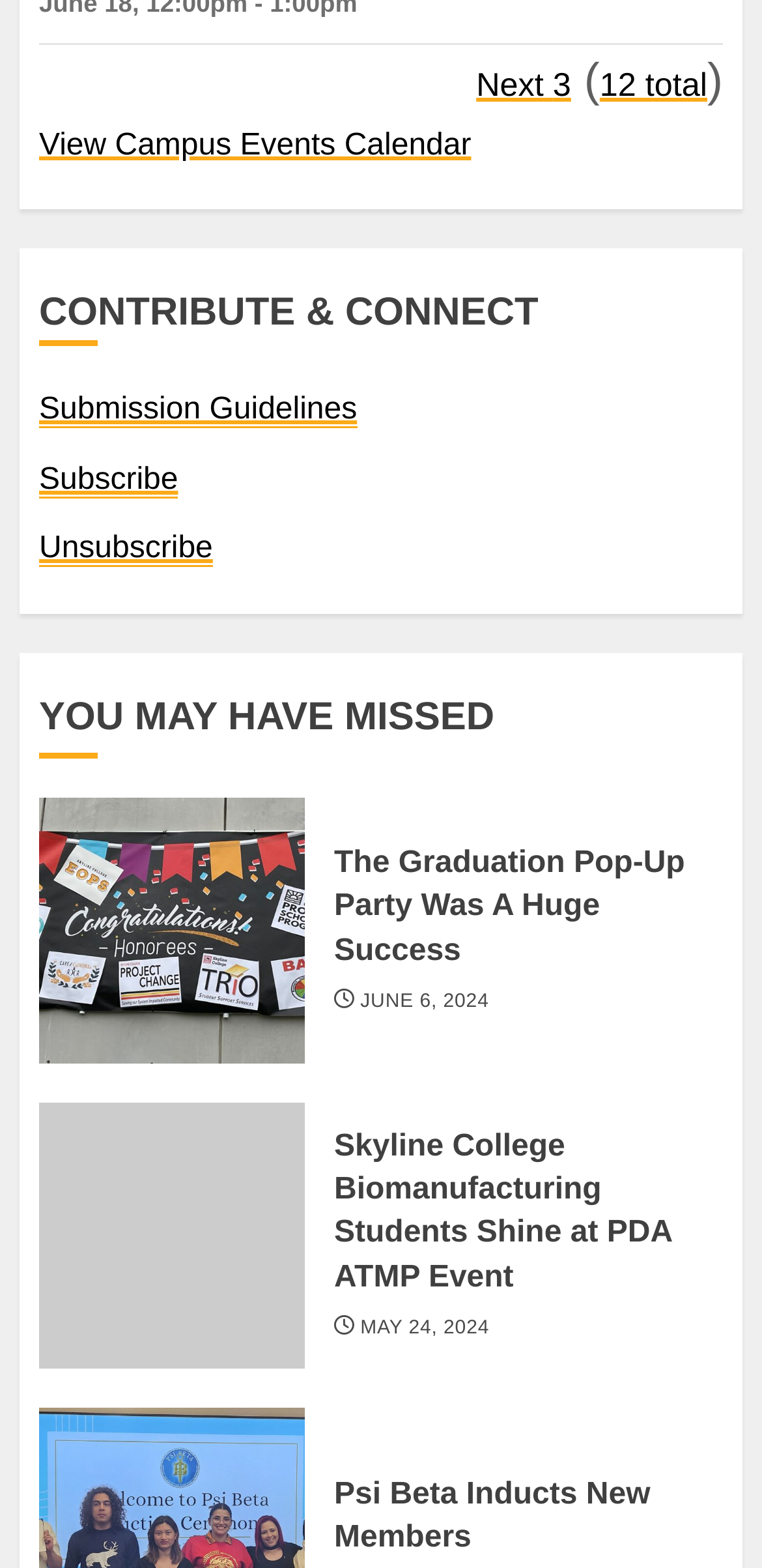Determine the bounding box coordinates of the region to click in order to accomplish the following instruction: "Show next 3 events". Provide the coordinates as four float numbers between 0 and 1, specifically [left, top, right, bottom].

[0.625, 0.043, 0.749, 0.066]